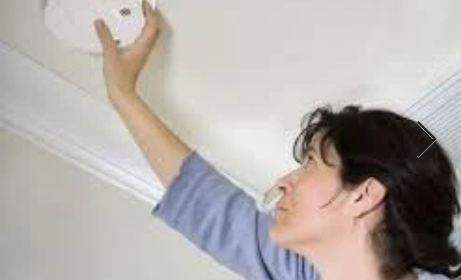Why is regular checking of smoke detectors important?
Look at the image and answer with only one word or phrase.

To ensure reliability in emergencies